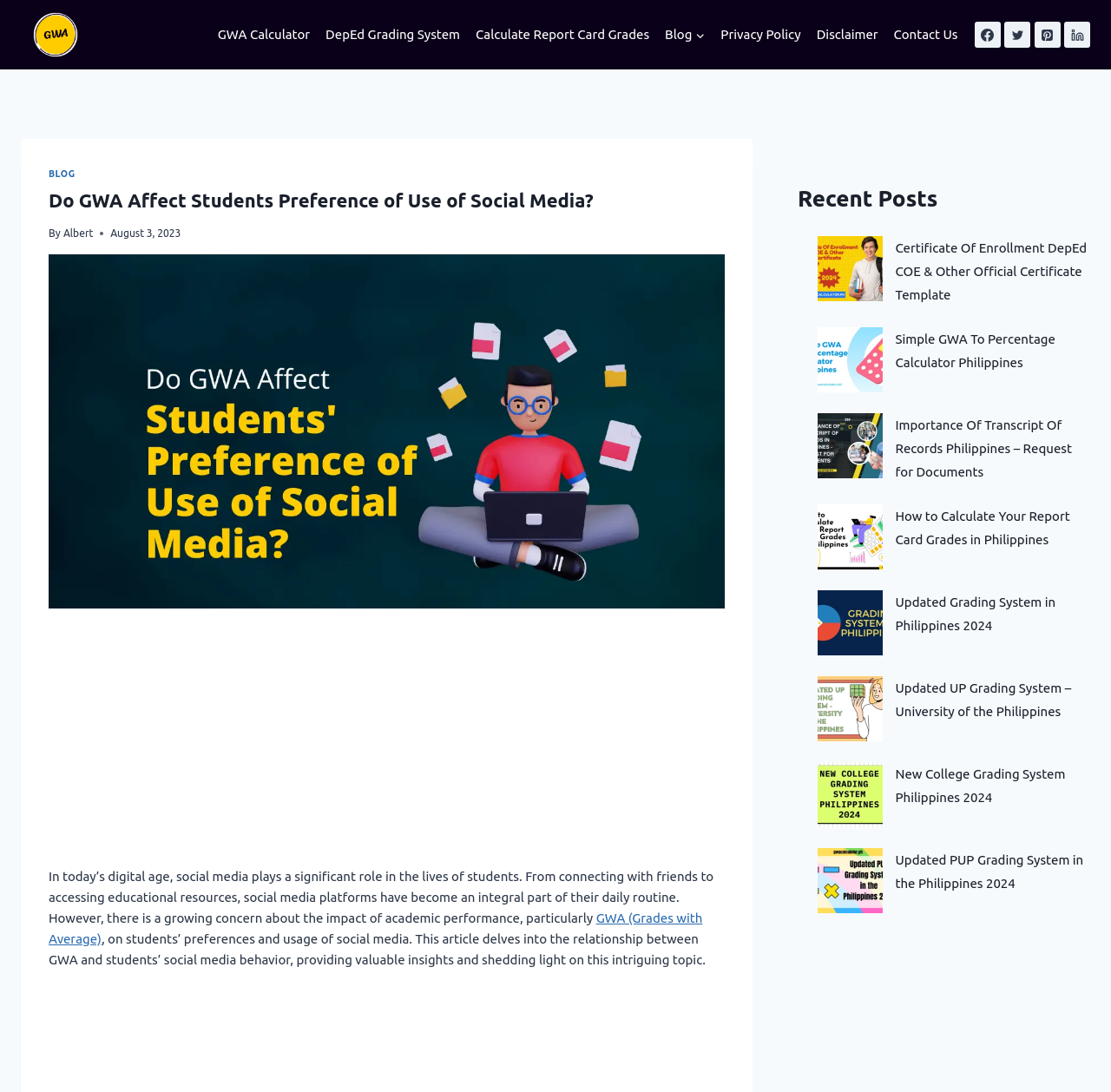Please identify the bounding box coordinates of the area I need to click to accomplish the following instruction: "Search for something".

None